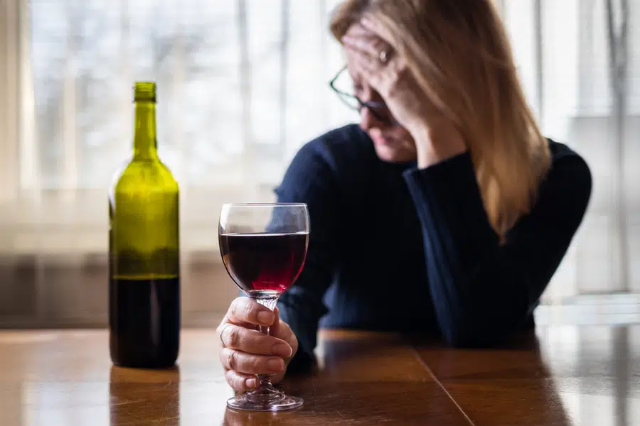What is the color of the wine bottle?
Please give a detailed answer to the question using the information shown in the image.

The caption explicitly states that the open wine bottle to the left of the woman is green, which provides a subtle yet important detail about the scene.